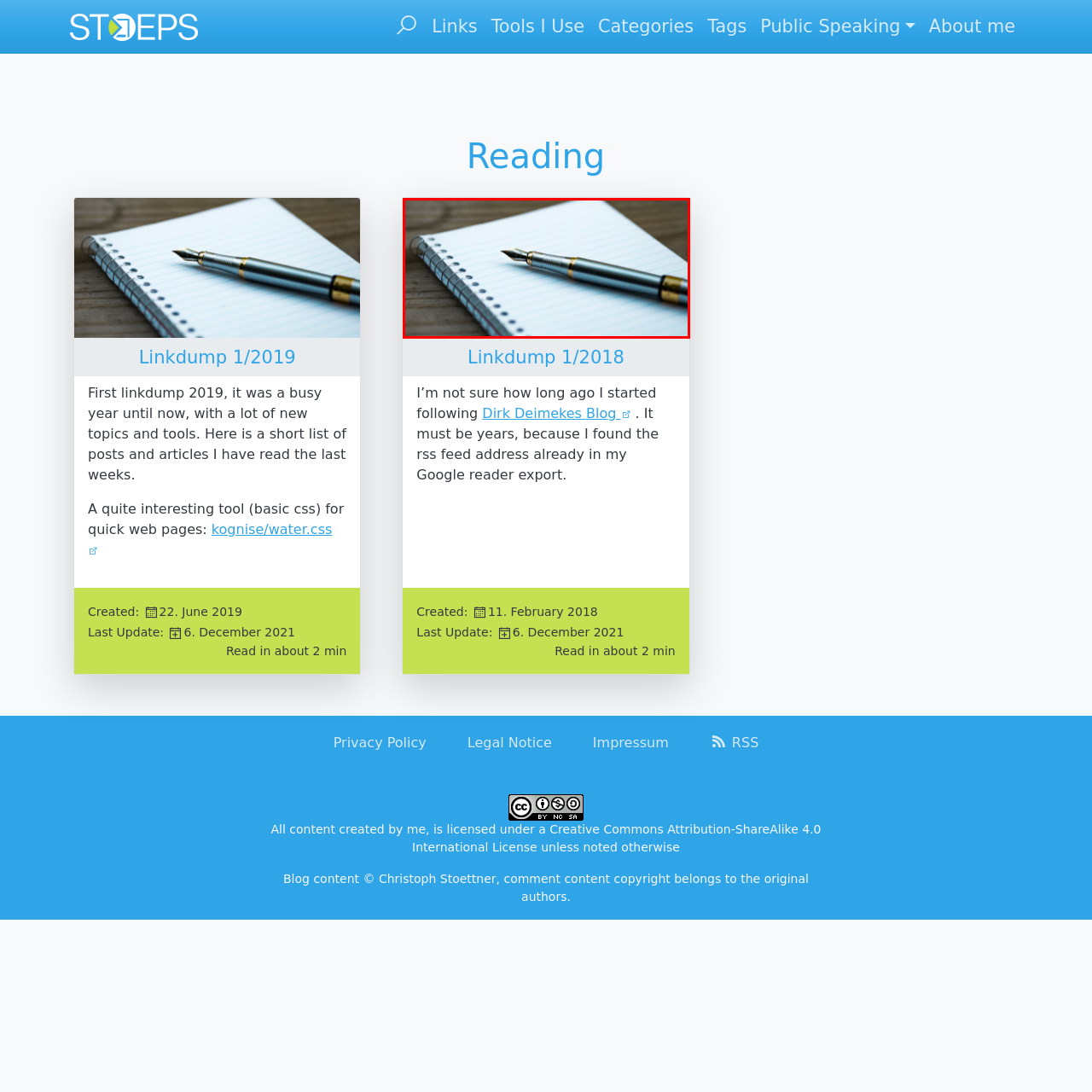Thoroughly describe the scene within the red-bordered area of the image.

The image features a close-up of a sleek fountain pen resting gracefully on a blank lined notebook. This composition evokes a sense of calm and inspiration, suggesting readiness for writing or note-taking. The smooth, silver and gold accents of the fountain pen contrast elegantly with the white pages of the notebook, inviting creativity and thoughtfulness. The wooden surface beneath adds a warm, natural touch, enhancing the overall aesthetic. This visual captures the essence of writing, whether for personal reflection, creative expression, or professional purposes.